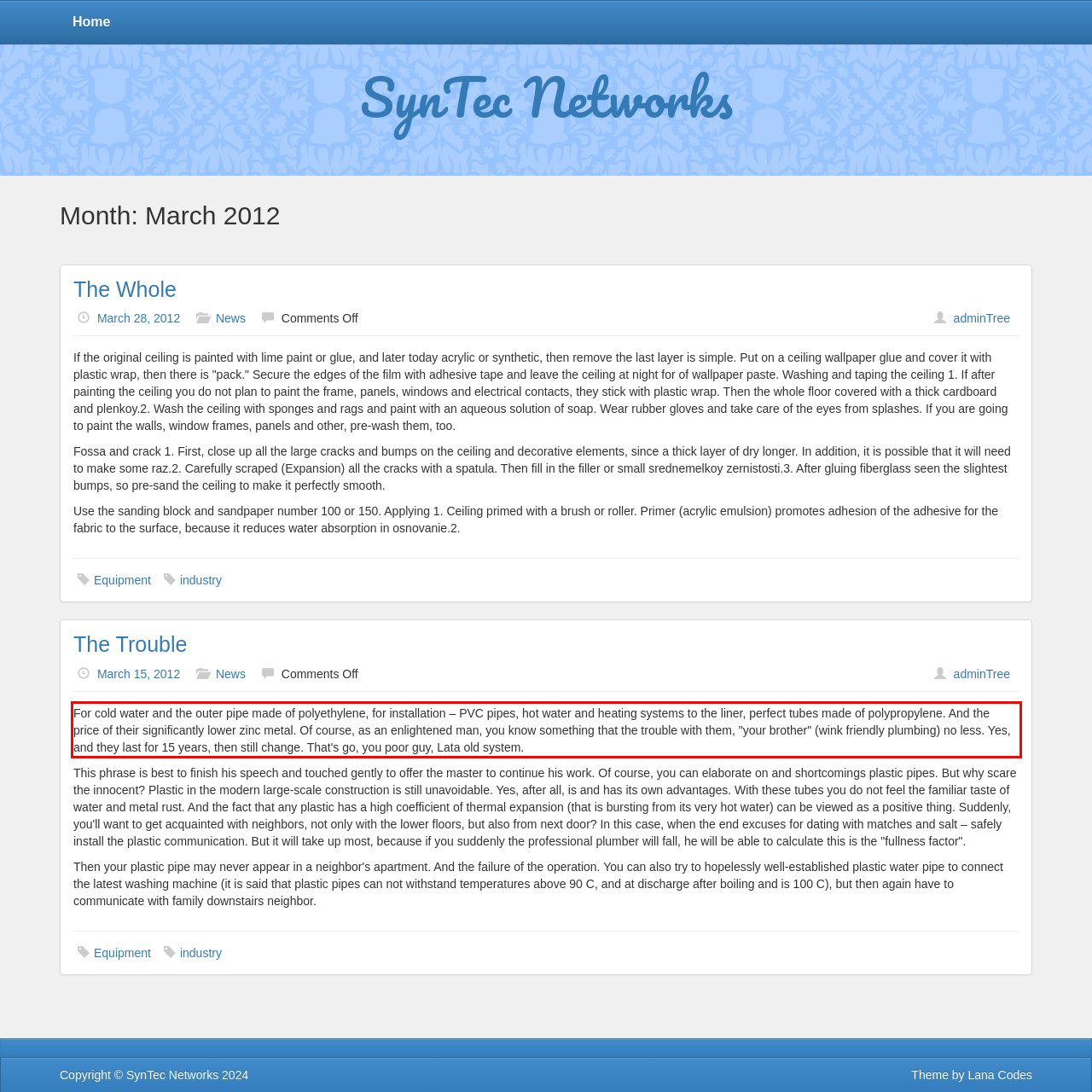Using OCR, extract the text content found within the red bounding box in the given webpage screenshot.

For cold water and the outer pipe made of polyethylene, for installation – PVC pipes, hot water and heating systems to the liner, perfect tubes made of polypropylene. And the price of their significantly lower zinc metal. Of course, as an enlightened man, you know something that the trouble with them, "your brother" (wink friendly plumbing) no less. Yes, and they last for 15 years, then still change. That's go, you poor guy, Lata old system.